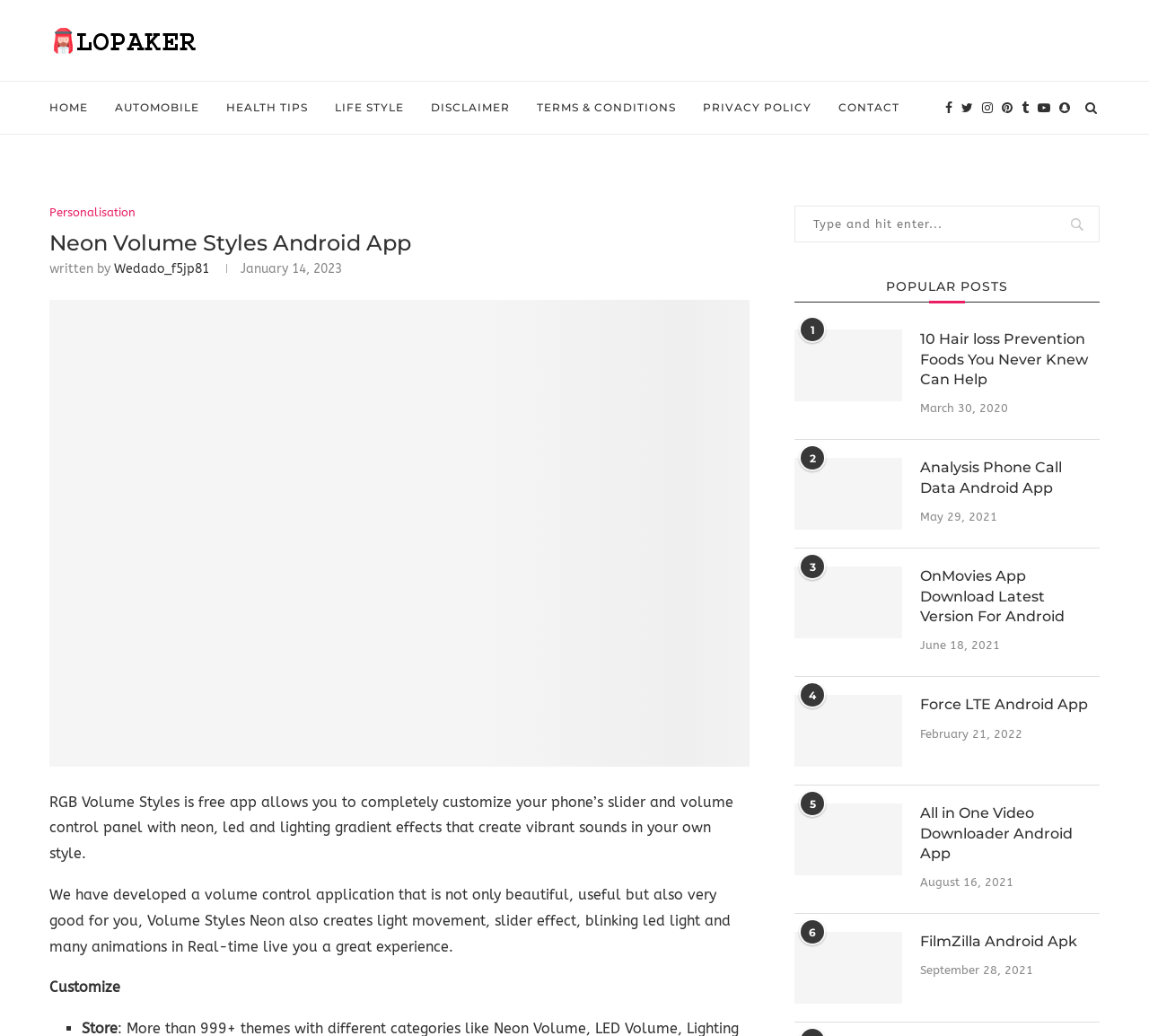Find the bounding box coordinates for the area you need to click to carry out the instruction: "Read about topic modelling". The coordinates should be four float numbers between 0 and 1, indicated as [left, top, right, bottom].

None